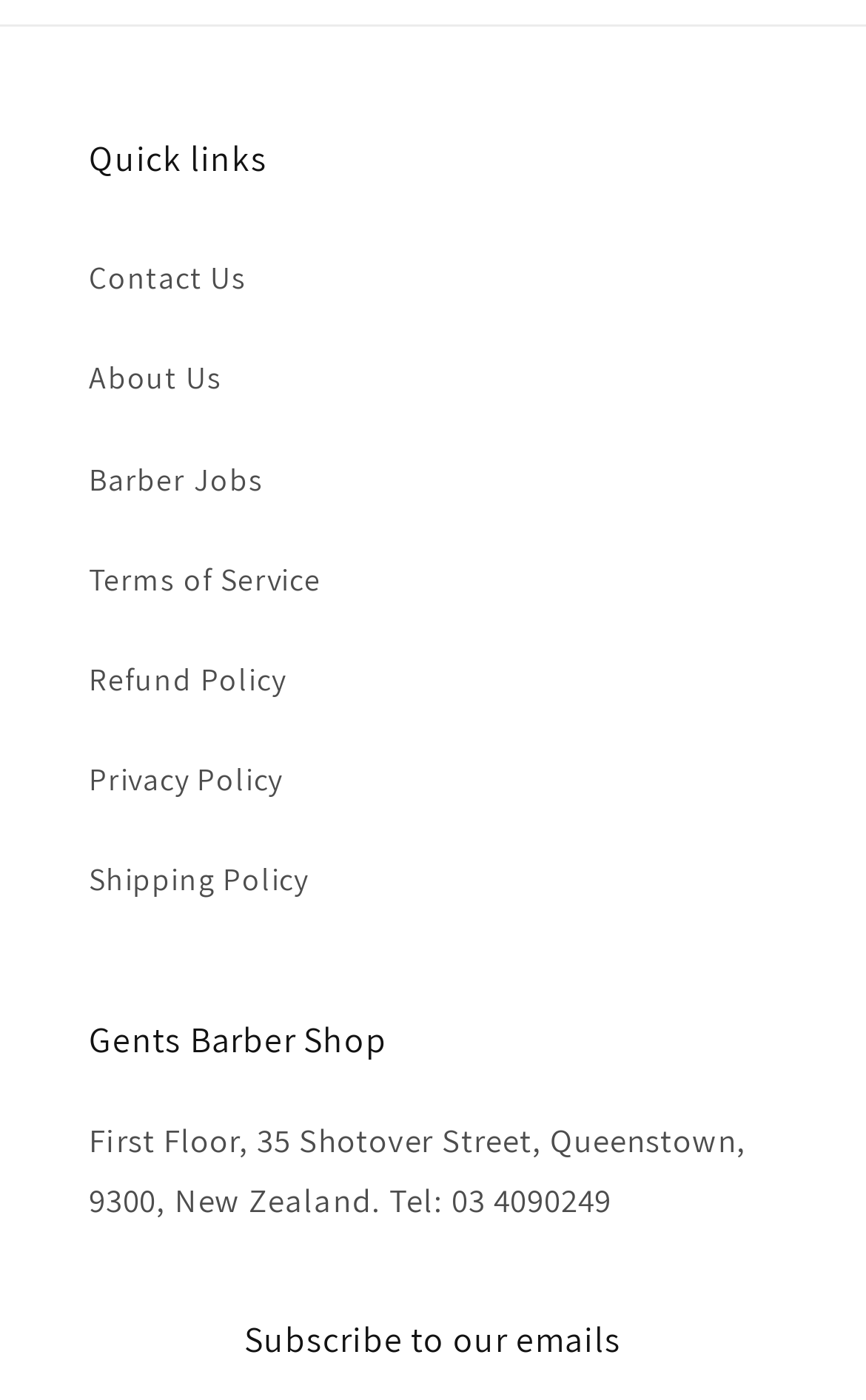Provide a brief response in the form of a single word or phrase:
How many links are there in the 'Quick links' section?

7